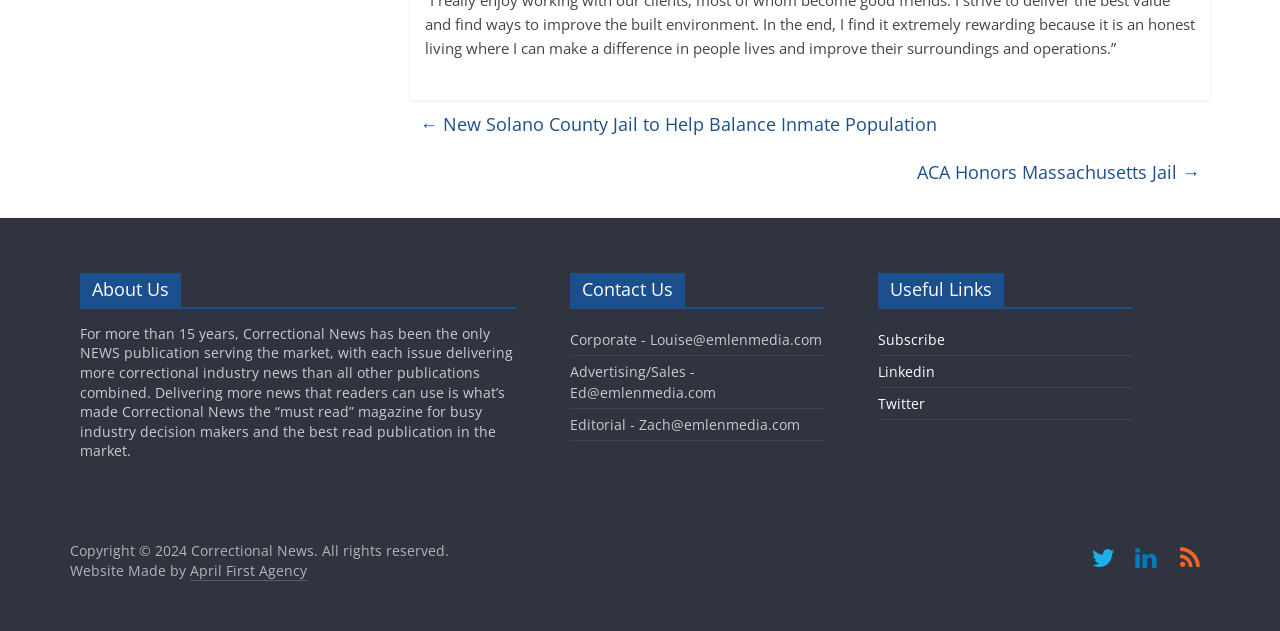Respond to the question with just a single word or phrase: 
Who is the creator of the website?

April First Agency